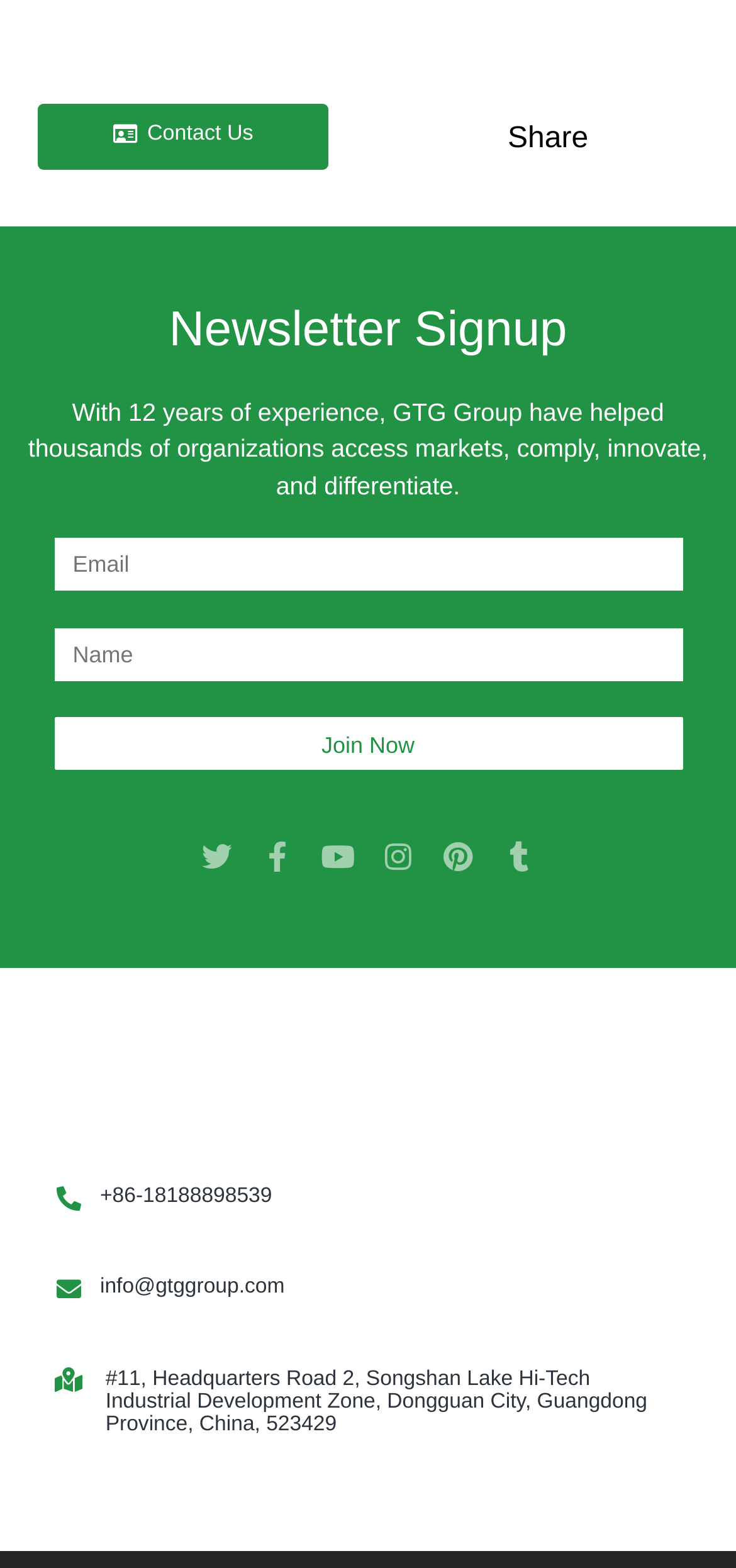What is the contact email of GTG Group?
Using the image as a reference, give an elaborate response to the question.

The contact email of GTG Group is info@gtggroup.com, which can be inferred from the link with the text 'info@gtggroup.com' at the bottom of the webpage.